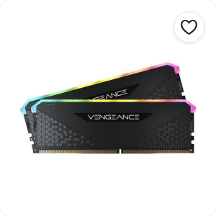Examine the image carefully and respond to the question with a detailed answer: 
What is the latency of the DDR4 DRAM memory kit?

The latency of the DDR4 DRAM memory kit can be found in the caption, which states that the memory has a latency of C18, providing optimal performance for demanding applications and gaming.